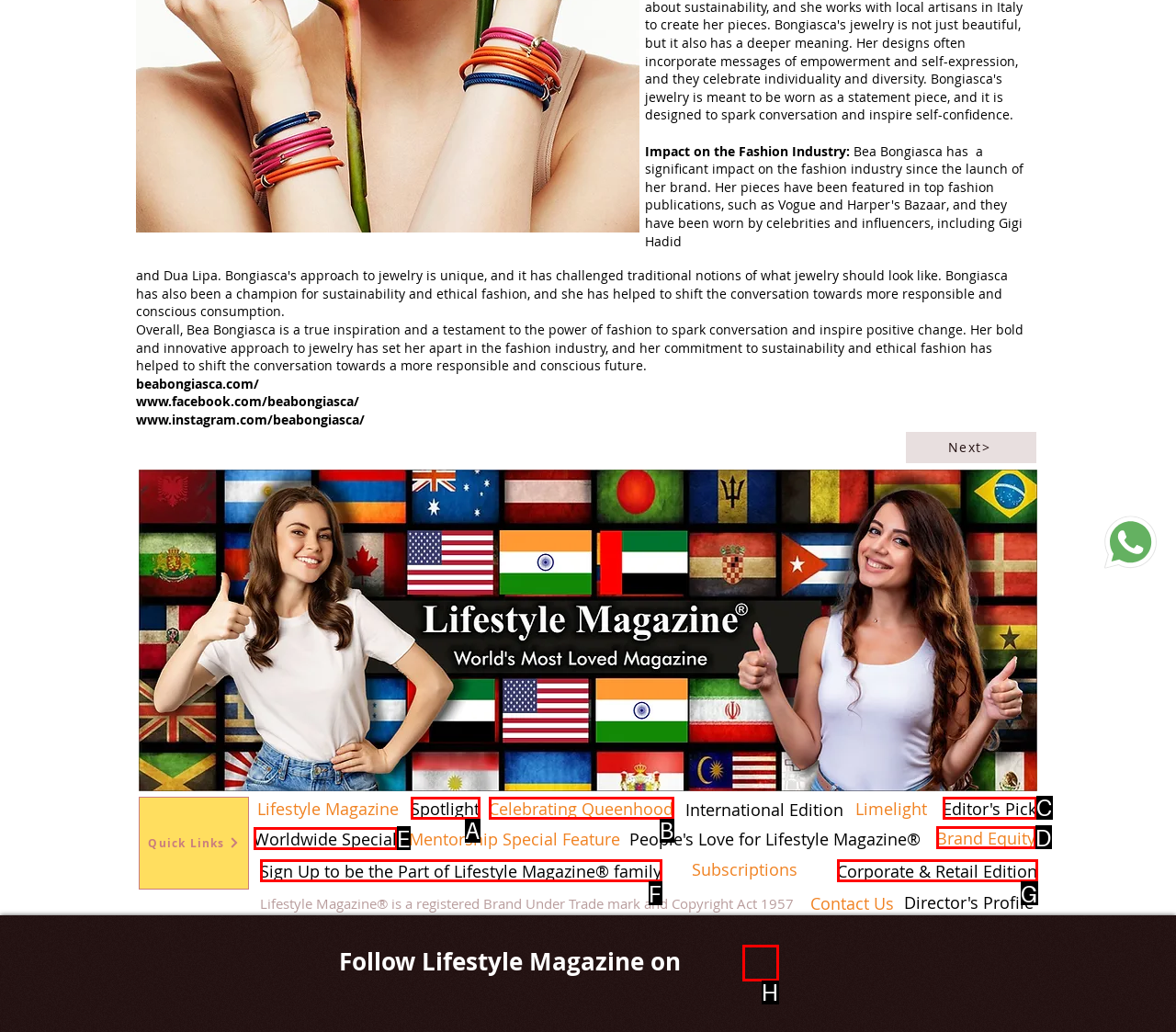Identify the letter of the UI element that fits the description: Editor's Pick
Respond with the letter of the option directly.

C